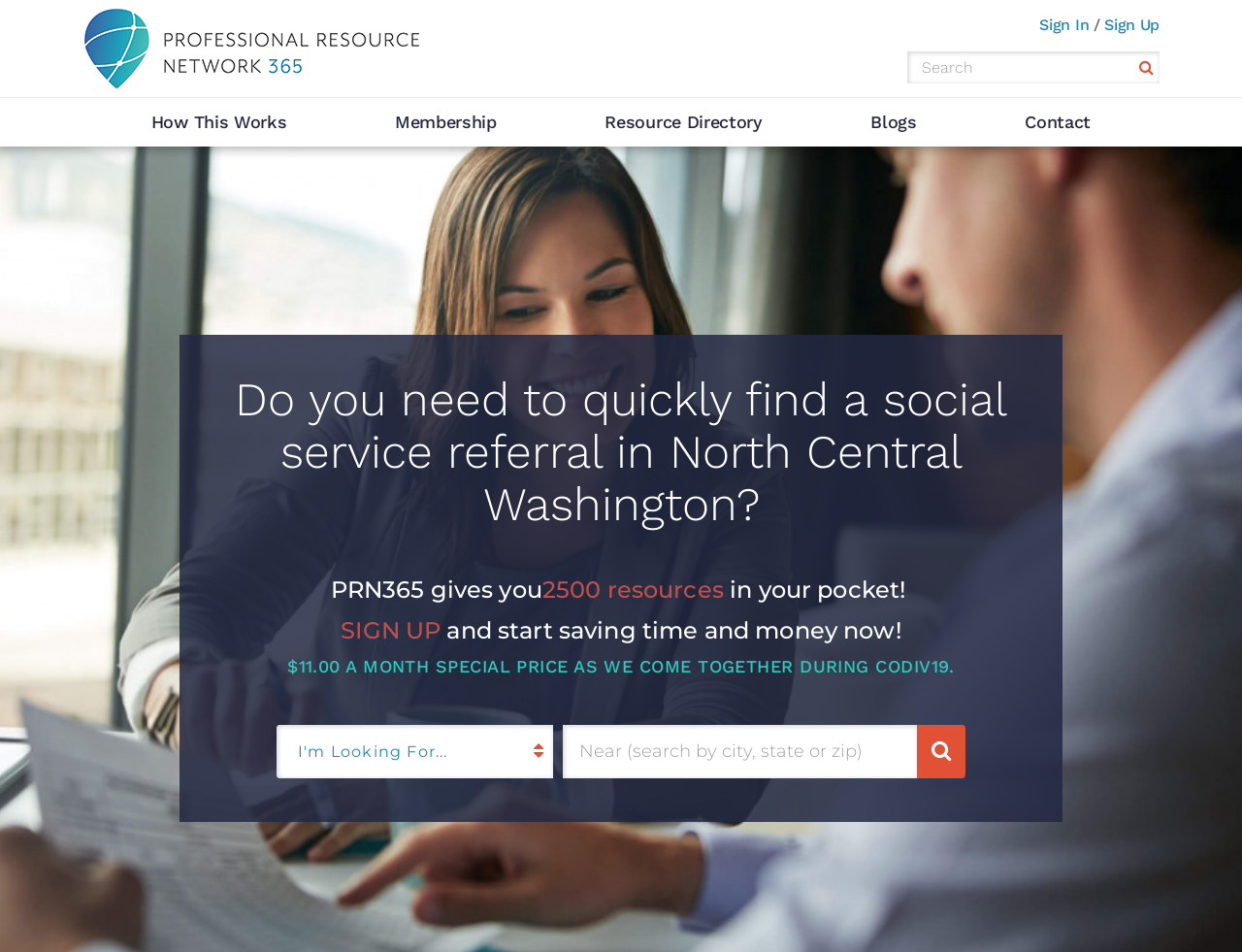Given the element description, predict the bounding box coordinates in the format (top-left x, top-left y, bottom-right x, bottom-right y). Make sure all values are between 0 and 1. Here is the element description: Blogs

[0.657, 0.103, 0.782, 0.154]